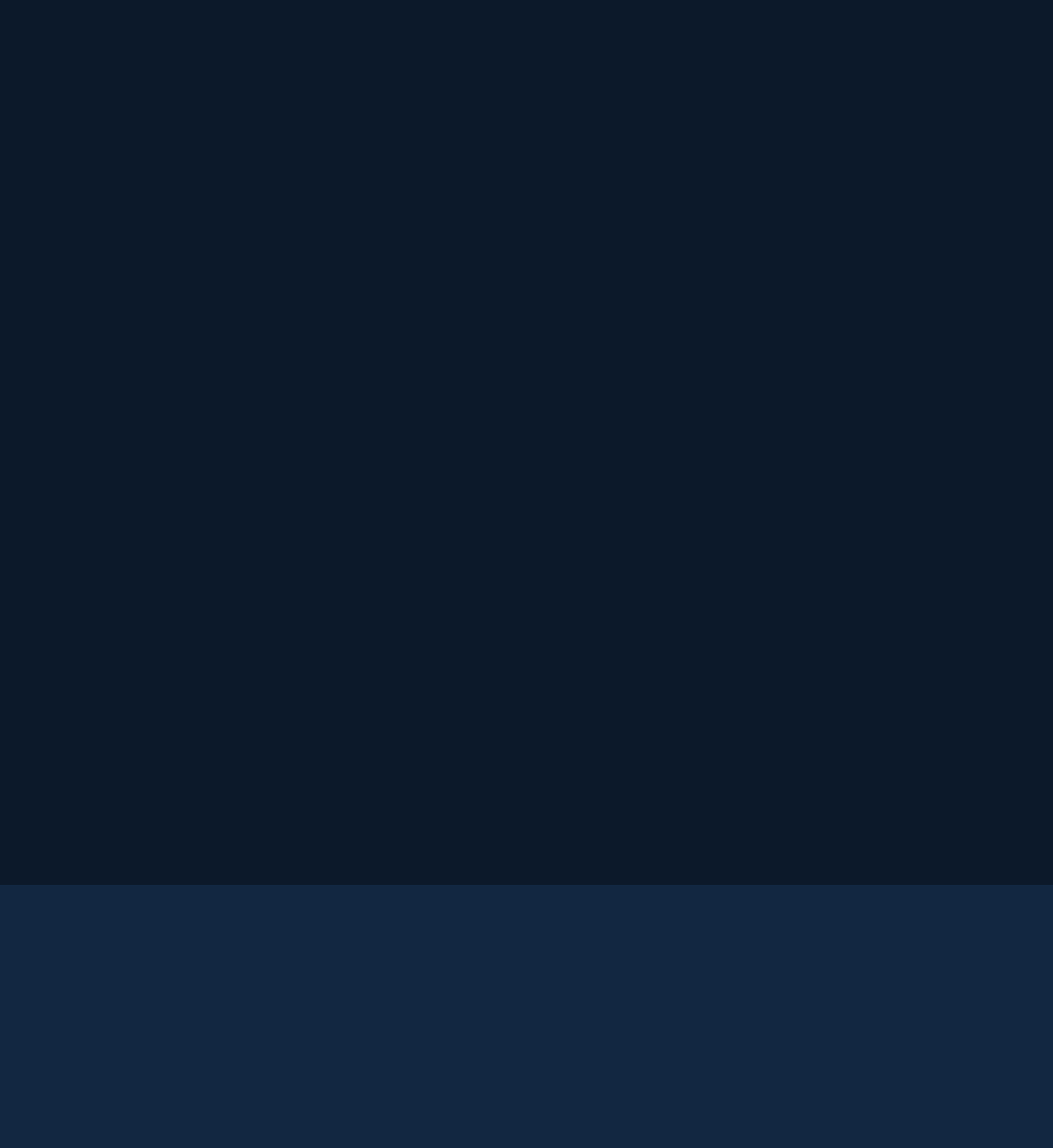Using the description "FOLLOW THE SWAPPS", predict the bounding box of the relevant HTML element.

[0.767, 0.952, 0.98, 0.986]